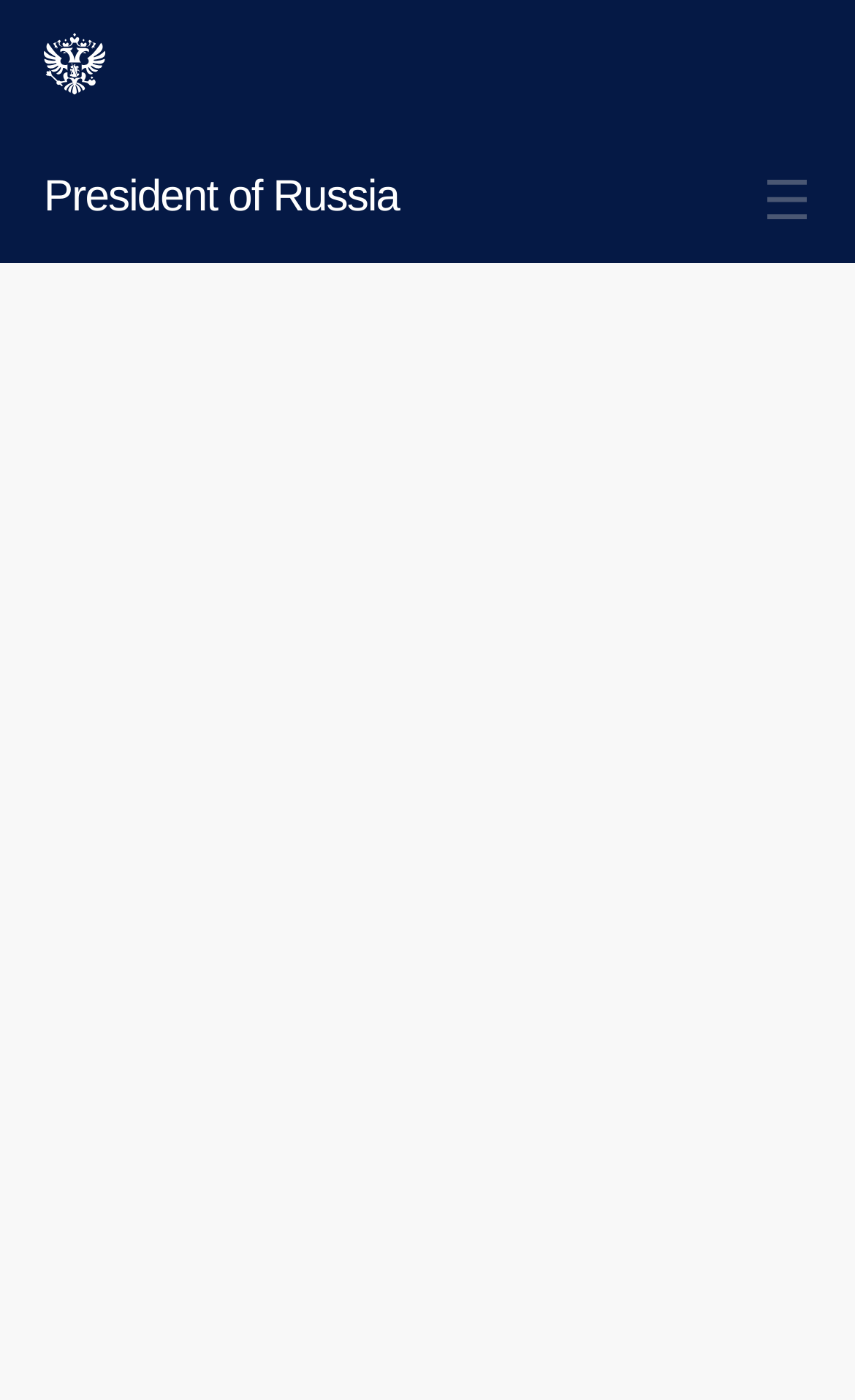Identify the webpage's primary heading and generate its text.

Vladimir Putin held talks with Chilean President Ricardo Lagos Escobar